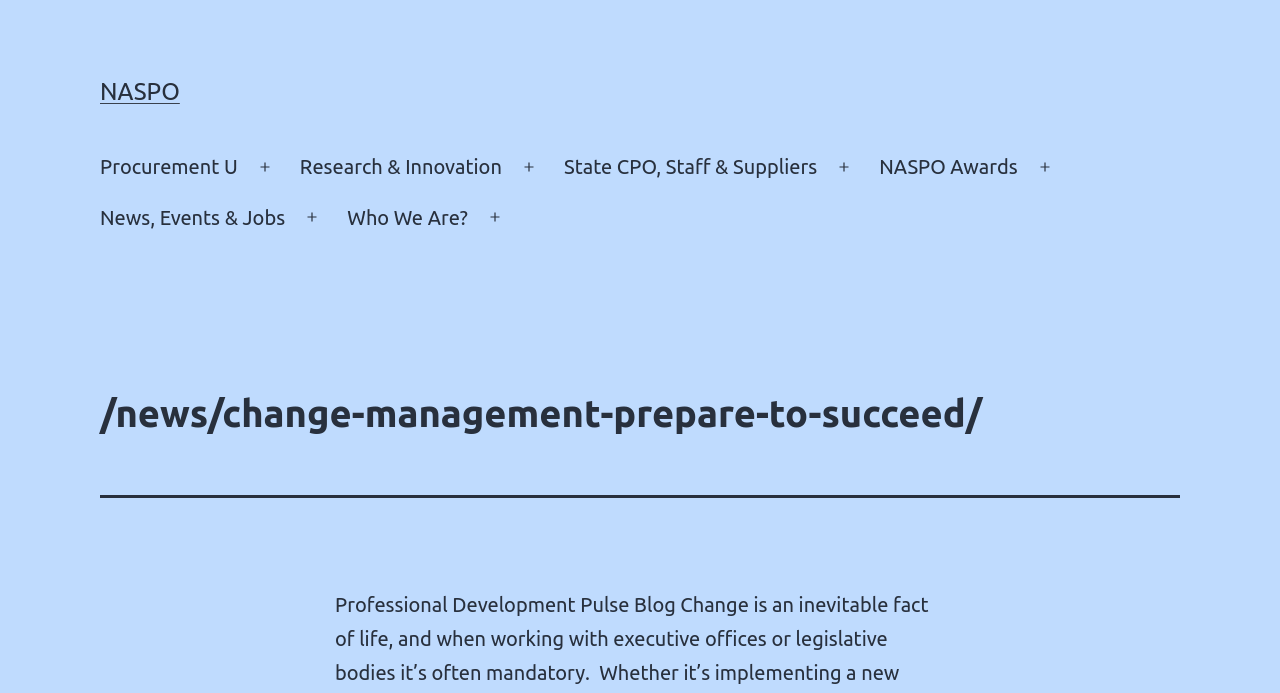How many levels of navigation are in the primary menu?
By examining the image, provide a one-word or phrase answer.

2